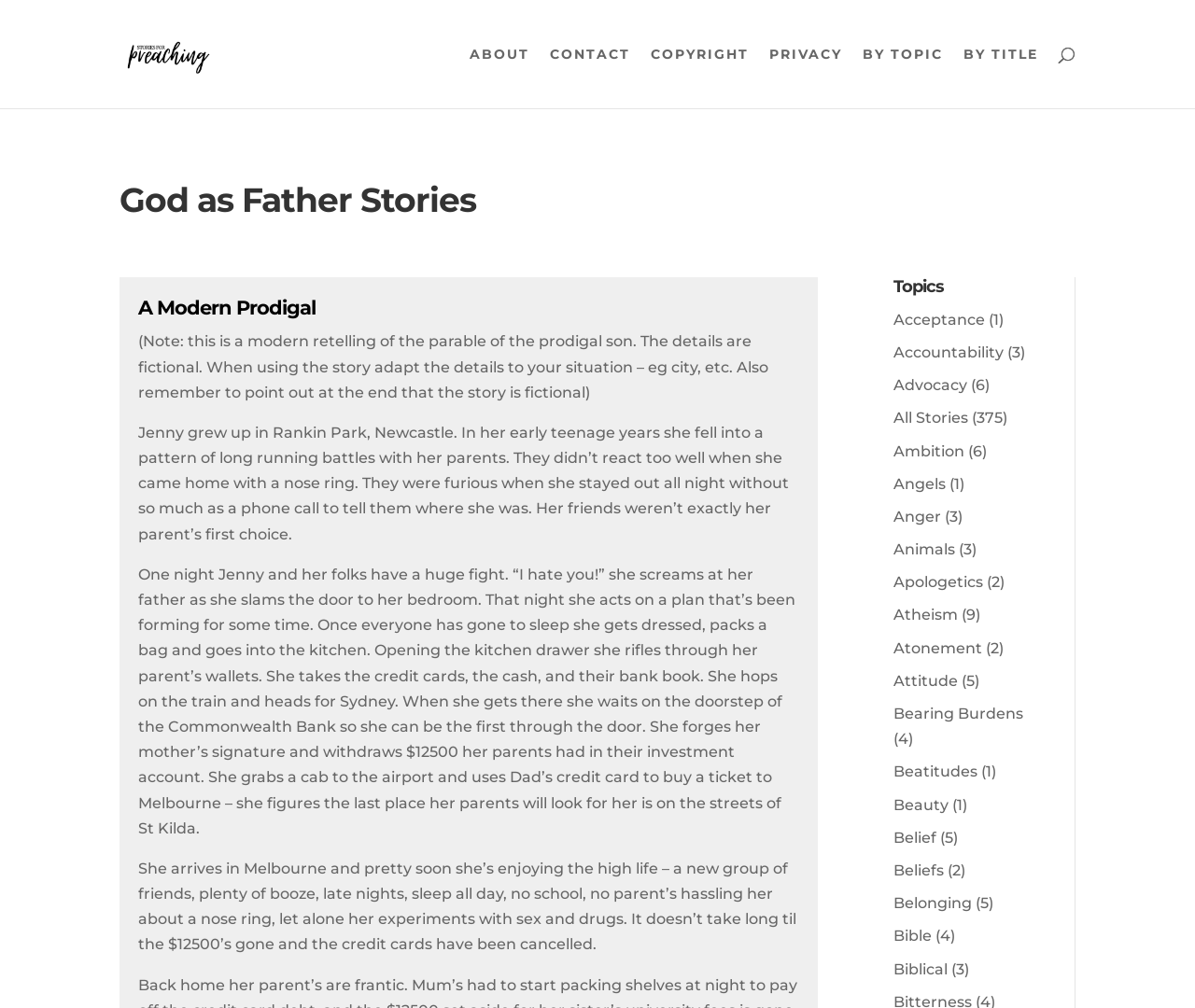Determine the bounding box coordinates of the element that should be clicked to execute the following command: "Browse stories by topic 'Acceptance'".

[0.748, 0.308, 0.825, 0.326]